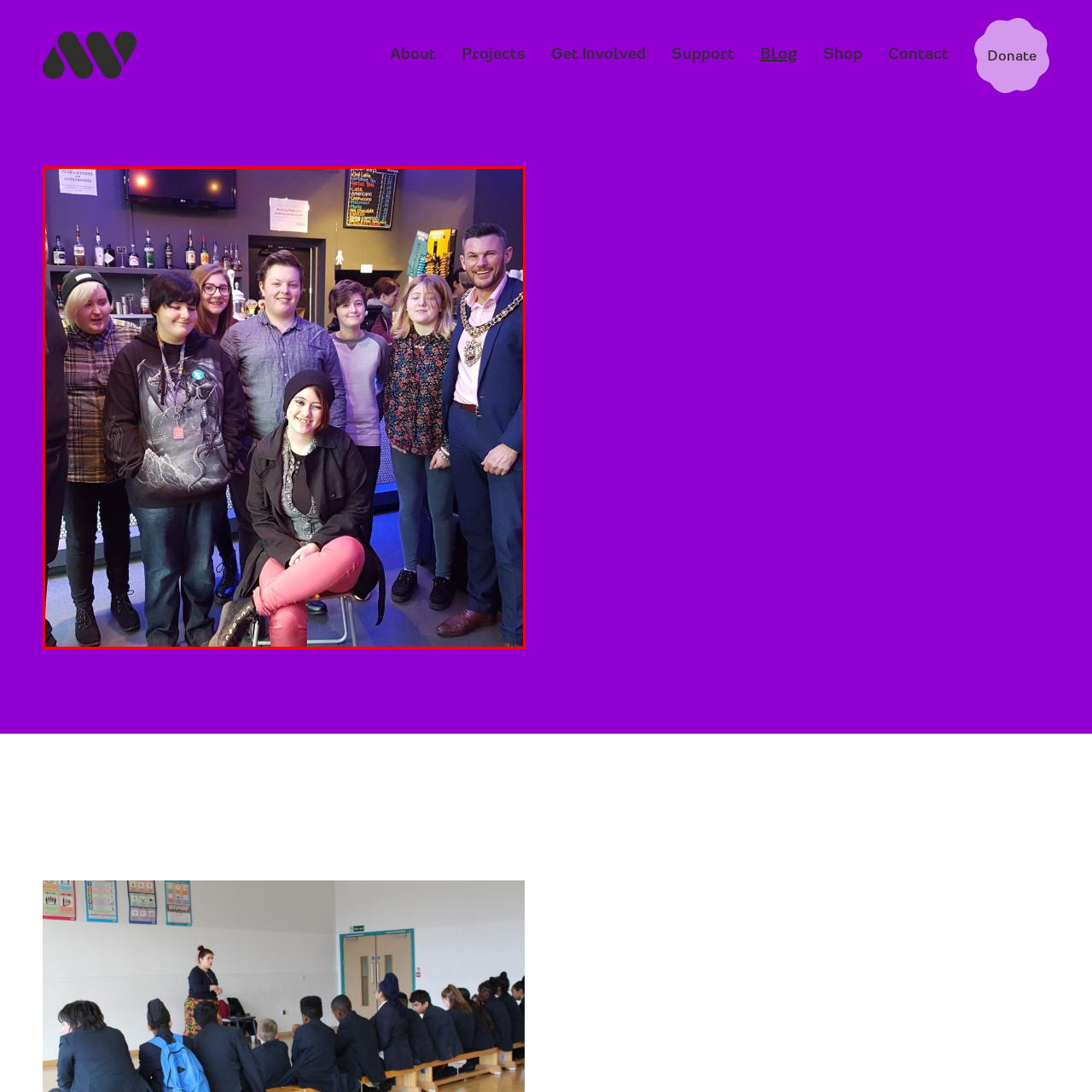Please provide a comprehensive caption for the image highlighted in the red box.

The image captures a vibrant moment featuring a group of young LGBTQ+ individuals posing with a mayoral figure. The setting appears to be a lively venue with a bar in the background, decorated with various bottles and colorful lights. The young people, all expressing their unique styles through varied clothing, stand closely together, showcasing a sense of community and support. In the foreground, one individual gracefully sits on a chair, smiling at the camera, while others stand behind them, contributing to the overall cheerful atmosphere. The mayor, dressed in formal attire and adorned with a ceremonial chain, stands proudly beside the group, symbolizing support for the youth and their initiatives. This image represents engagement and the importance of giving platforms to young voices within the community.